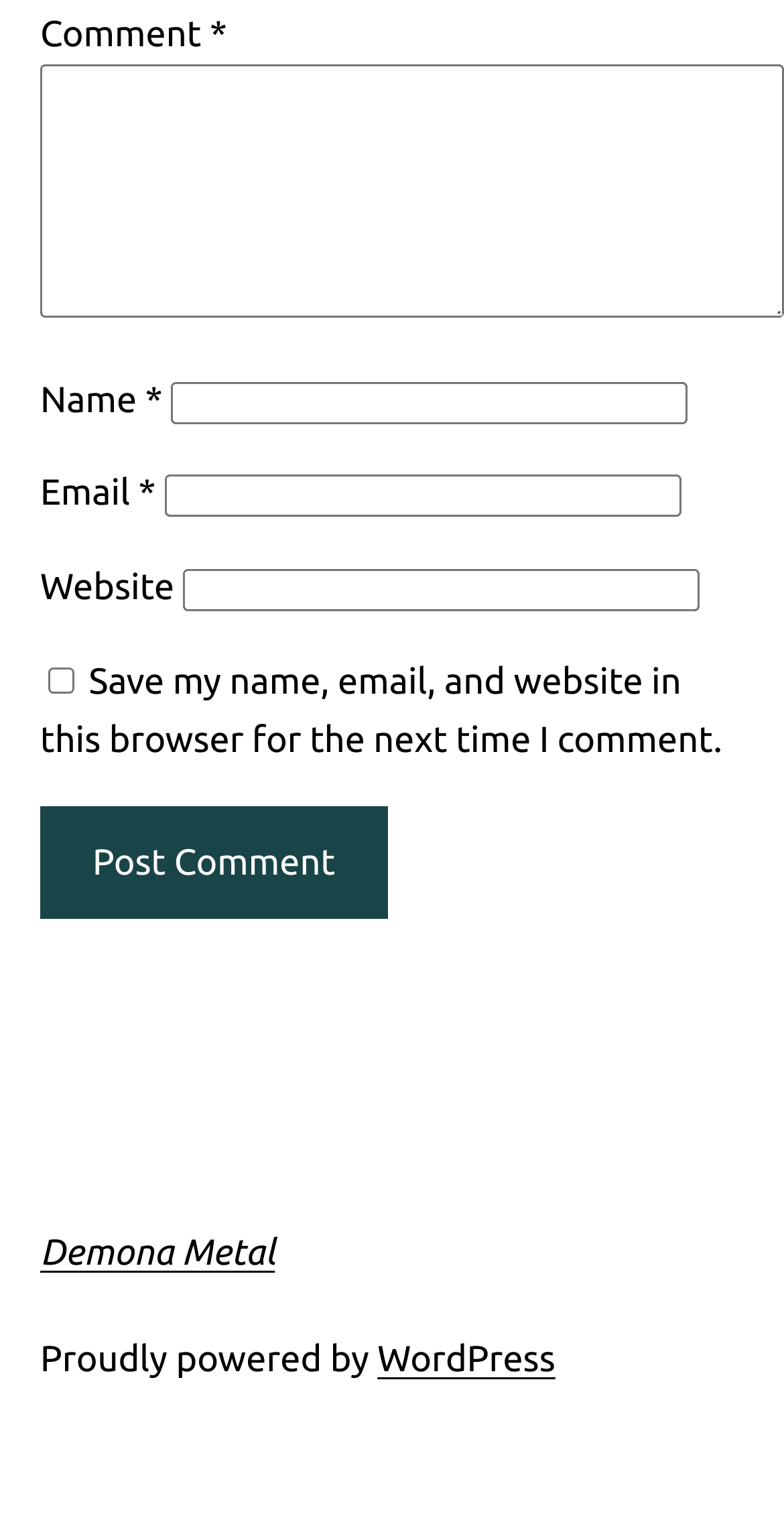Using a single word or phrase, answer the following question: 
What is the label of the button at the bottom of the comment form?

Post Comment